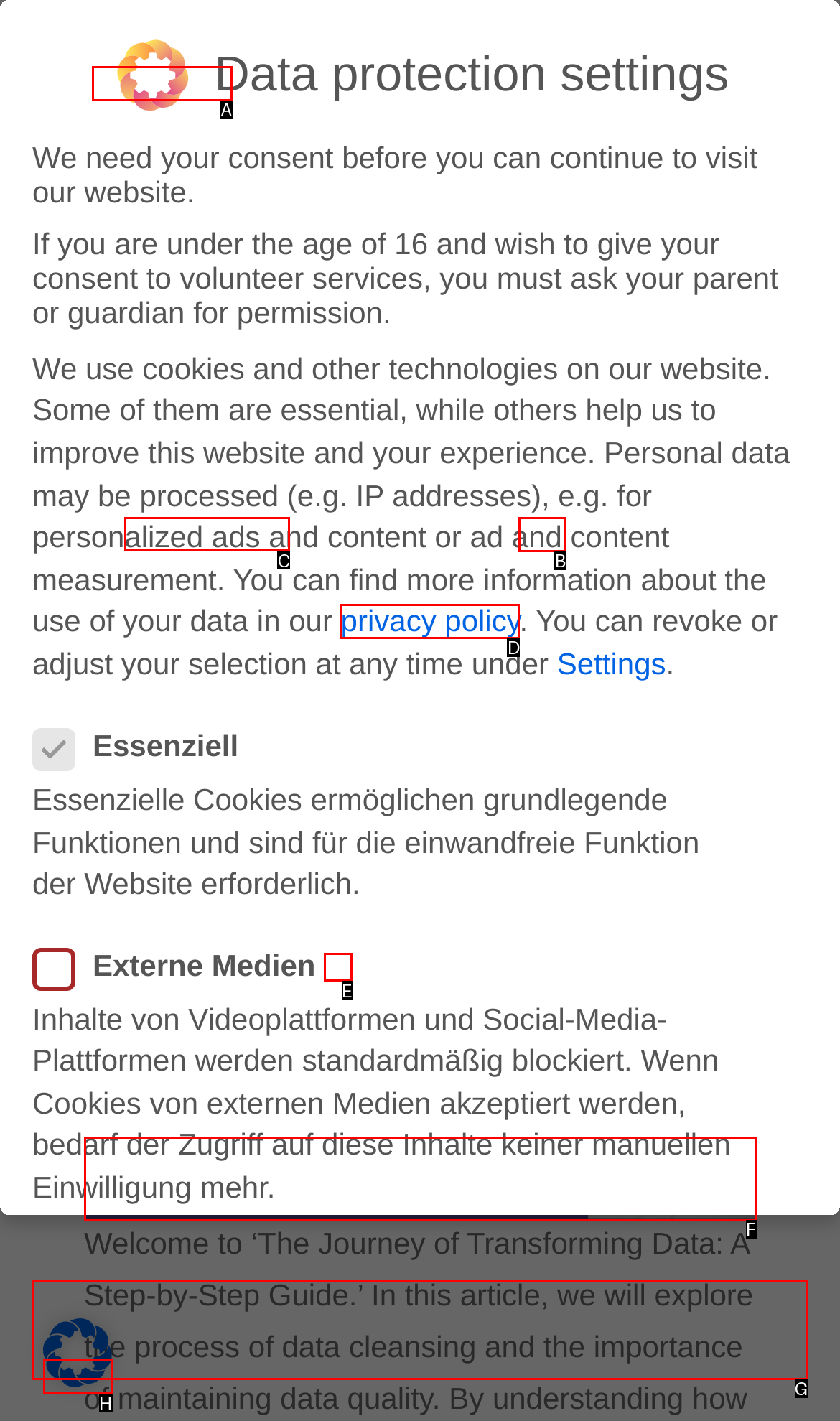Select the letter of the UI element you need to click on to fulfill this task: Read the article by Philip Mörke. Write down the letter only.

C